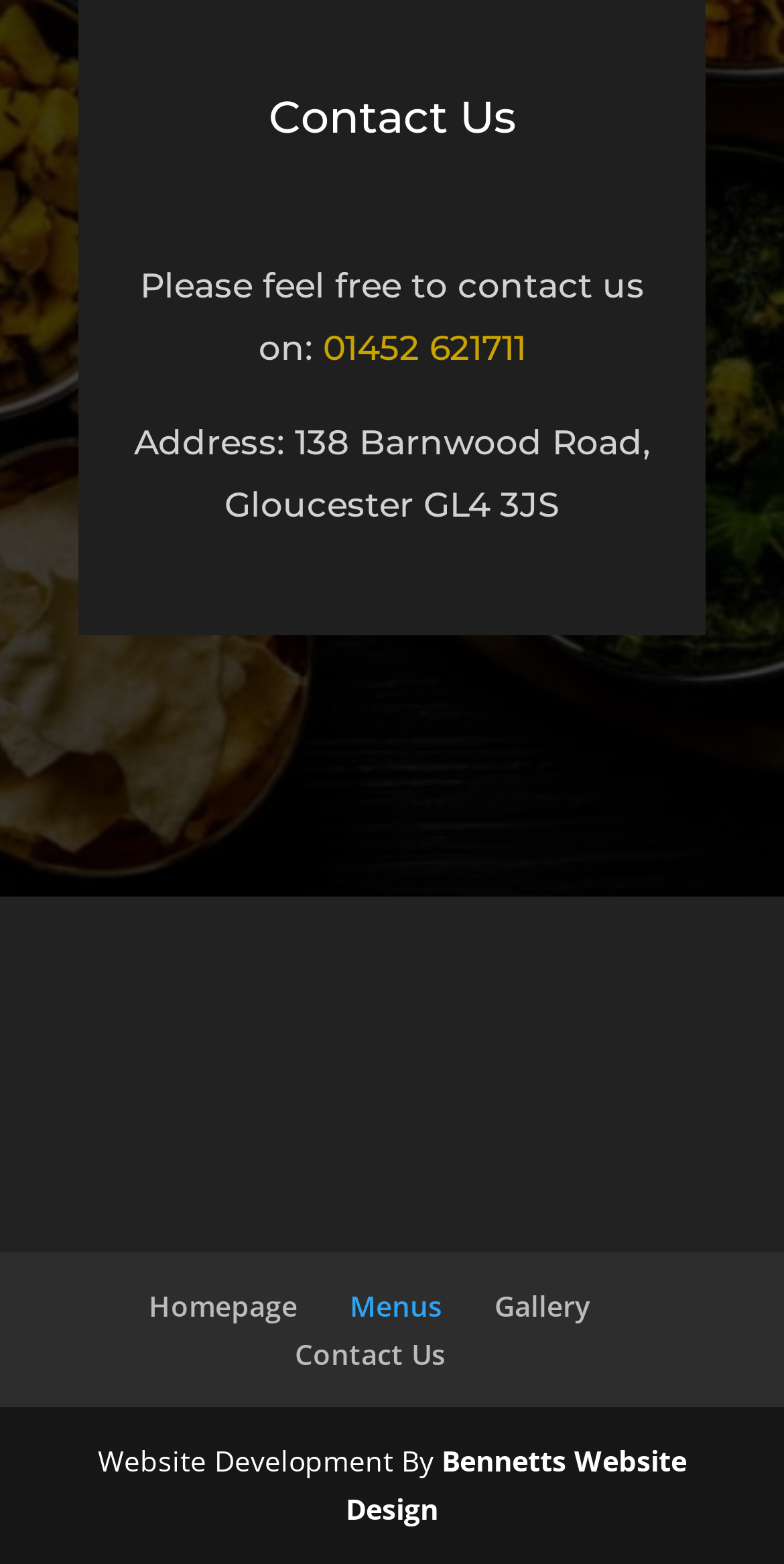Identify the bounding box for the UI element that is described as follows: "Gallery".

[0.631, 0.822, 0.754, 0.847]